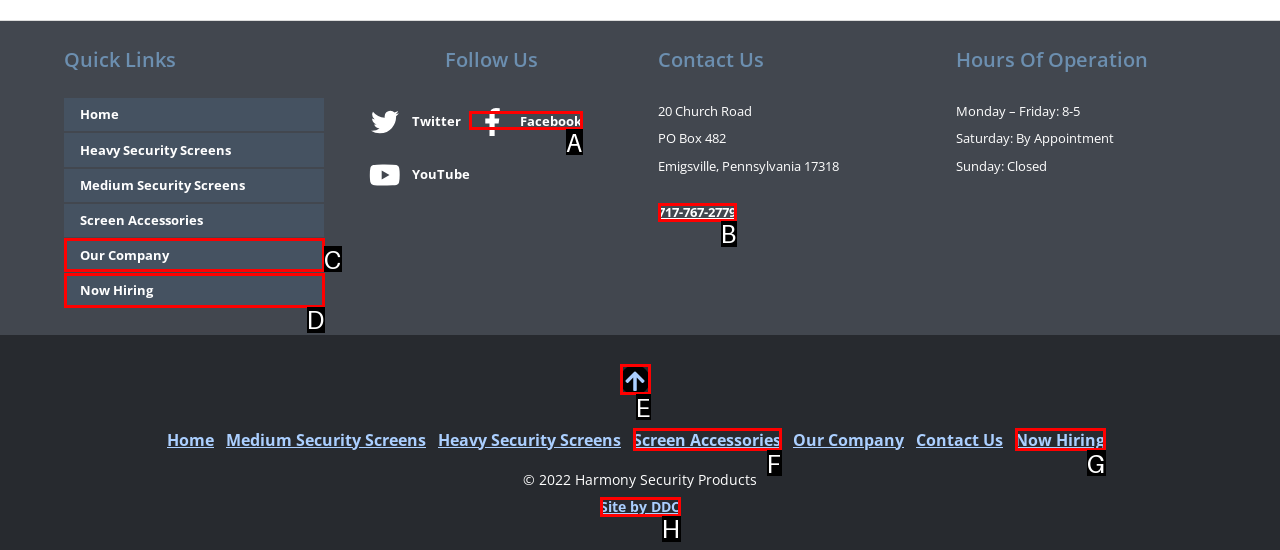Match the HTML element to the description: Site by DDC. Respond with the letter of the correct option directly.

H